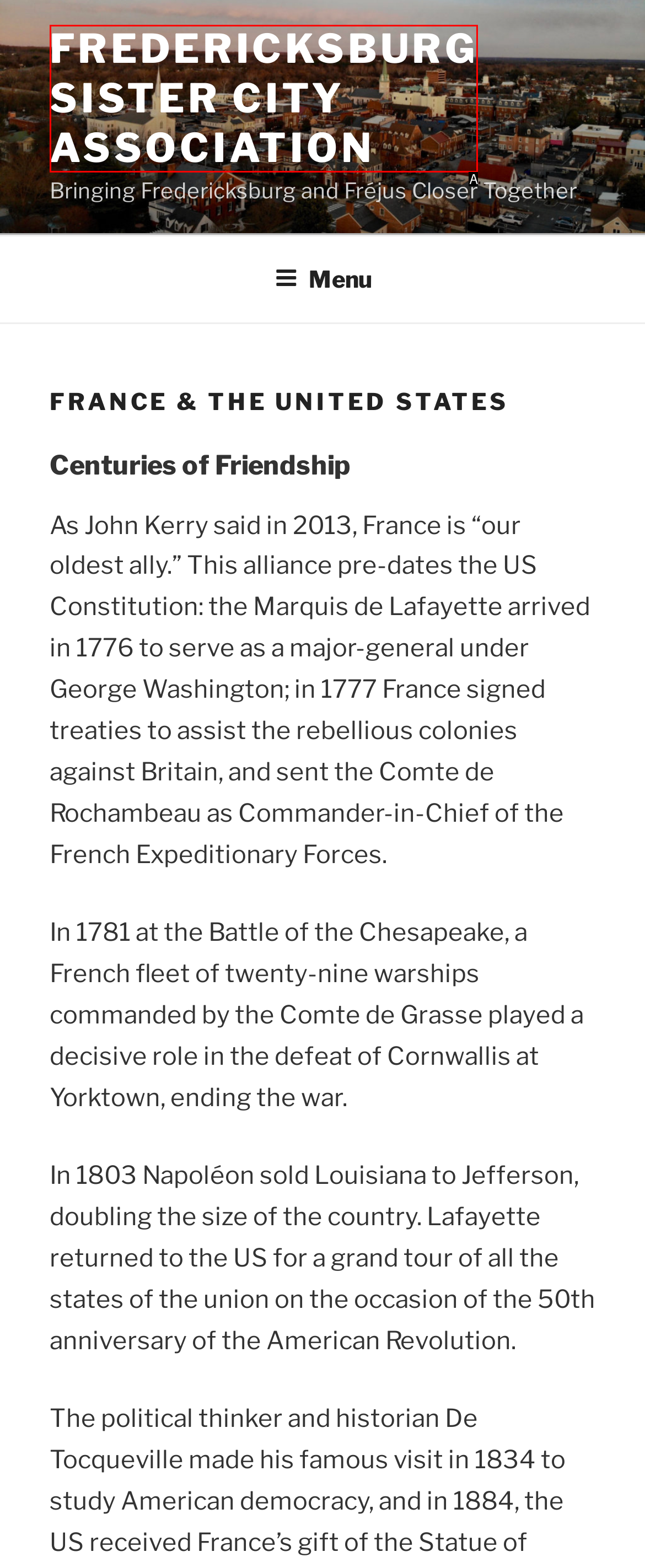Select the letter that corresponds to the UI element described as: Fredericksburg Sister City Association
Answer by providing the letter from the given choices.

A